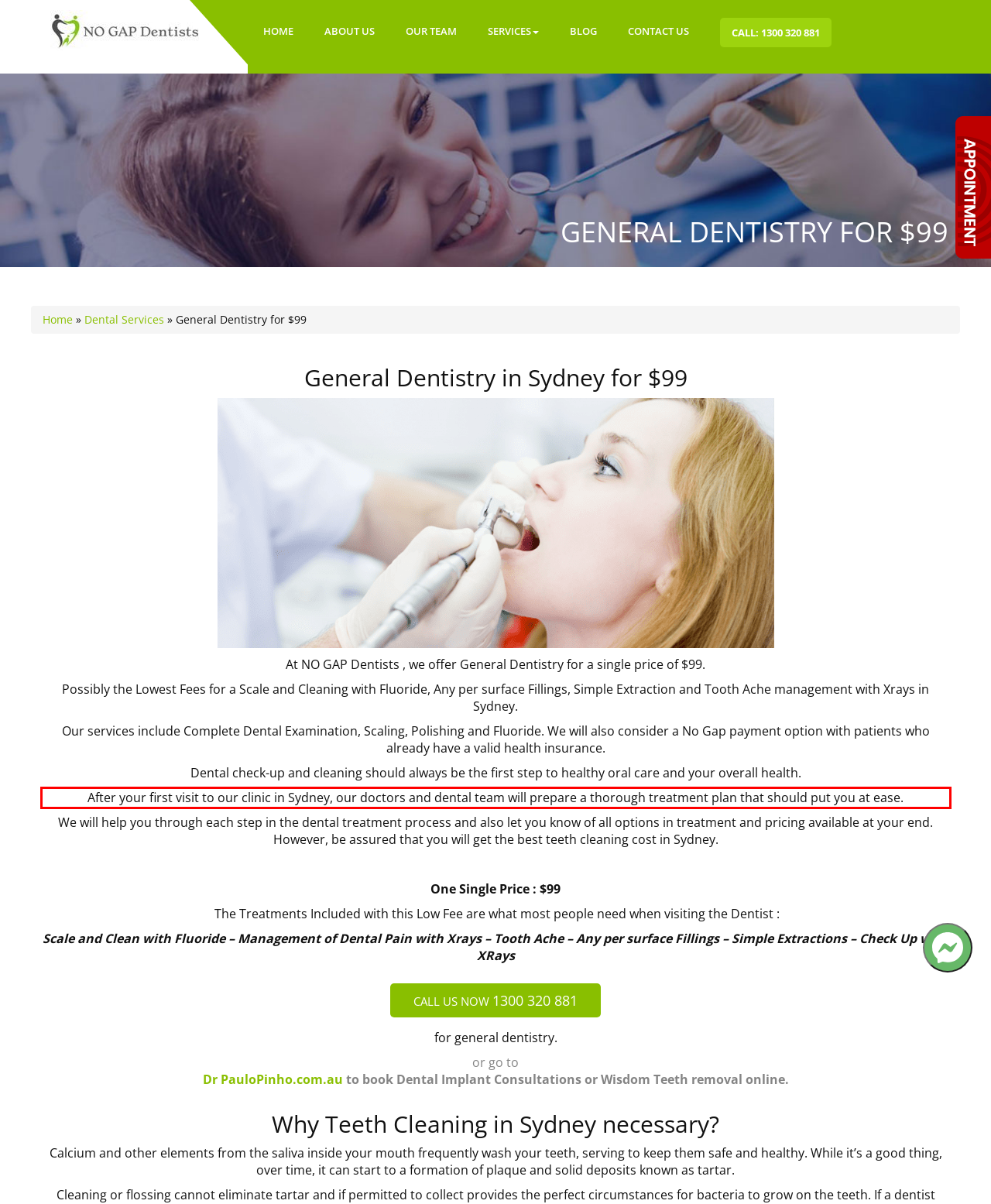You have a screenshot of a webpage where a UI element is enclosed in a red rectangle. Perform OCR to capture the text inside this red rectangle.

After your first visit to our clinic in Sydney, our doctors and dental team will prepare a thorough treatment plan that should put you at ease.